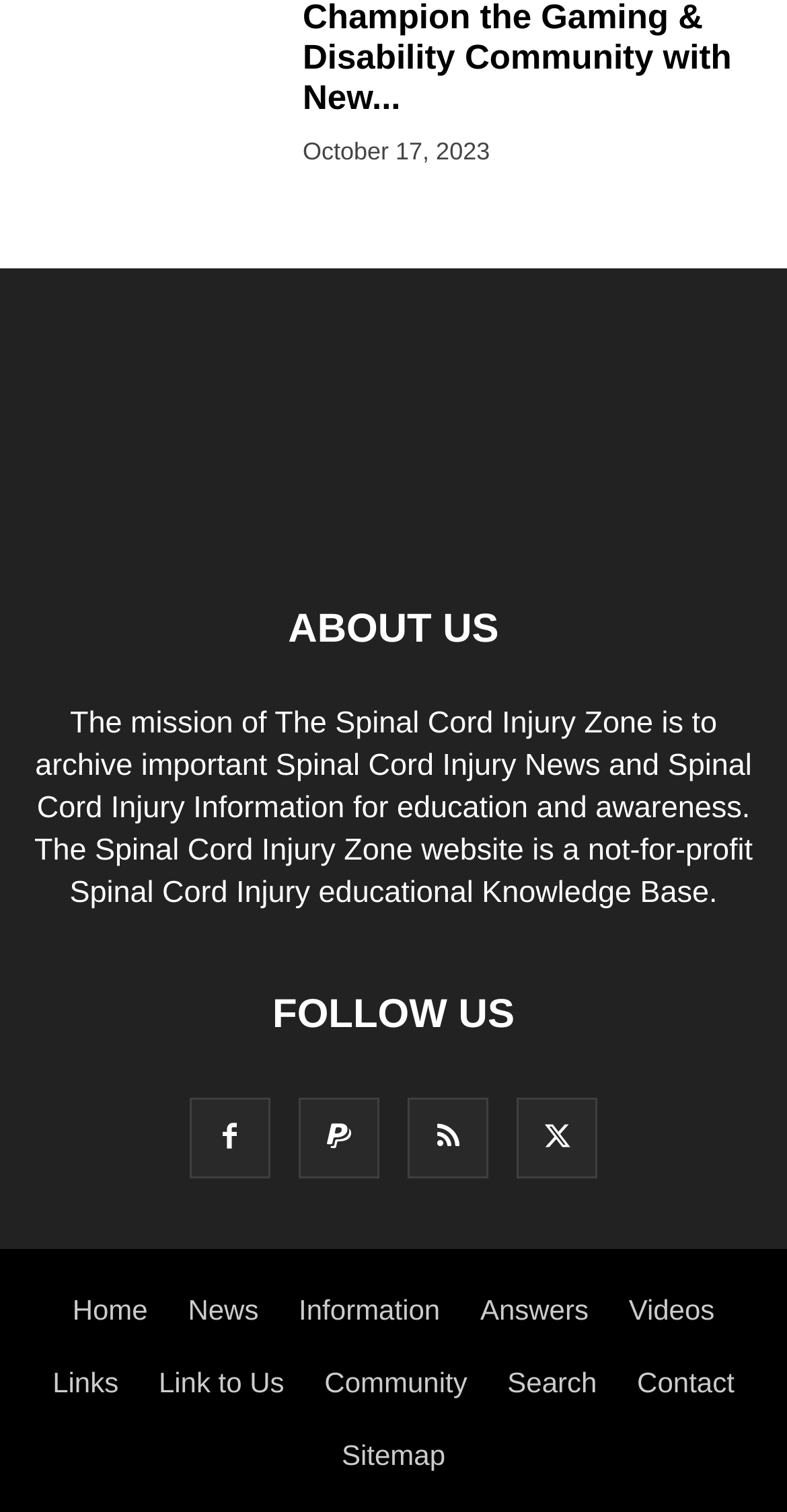Please determine the bounding box coordinates of the element to click in order to execute the following instruction: "Click the logo". The coordinates should be four float numbers between 0 and 1, specified as [left, top, right, bottom].

[0.038, 0.325, 0.962, 0.348]